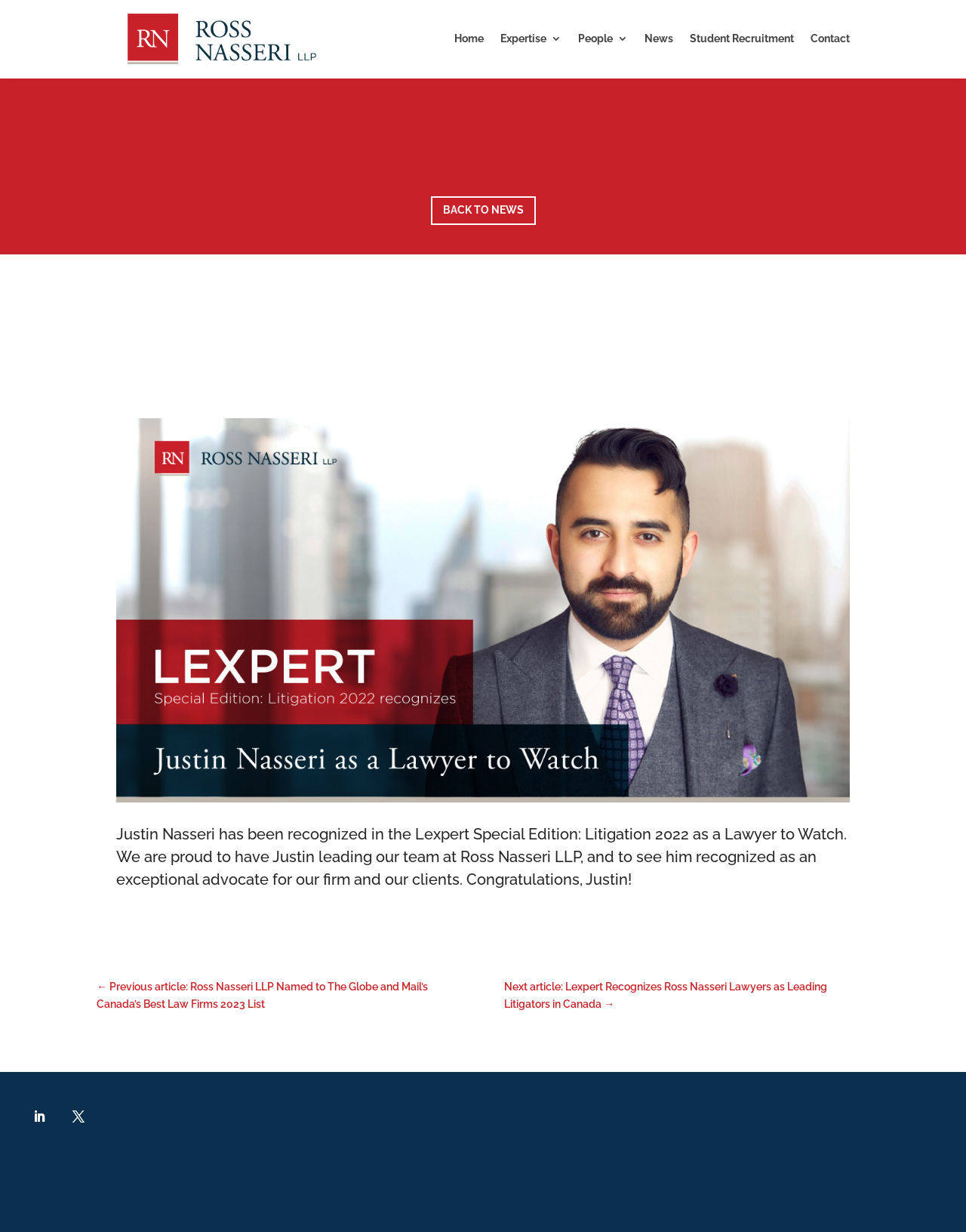What is the contact phone number of the law firm?
Refer to the image and respond with a one-word or short-phrase answer.

(416) 572-4910